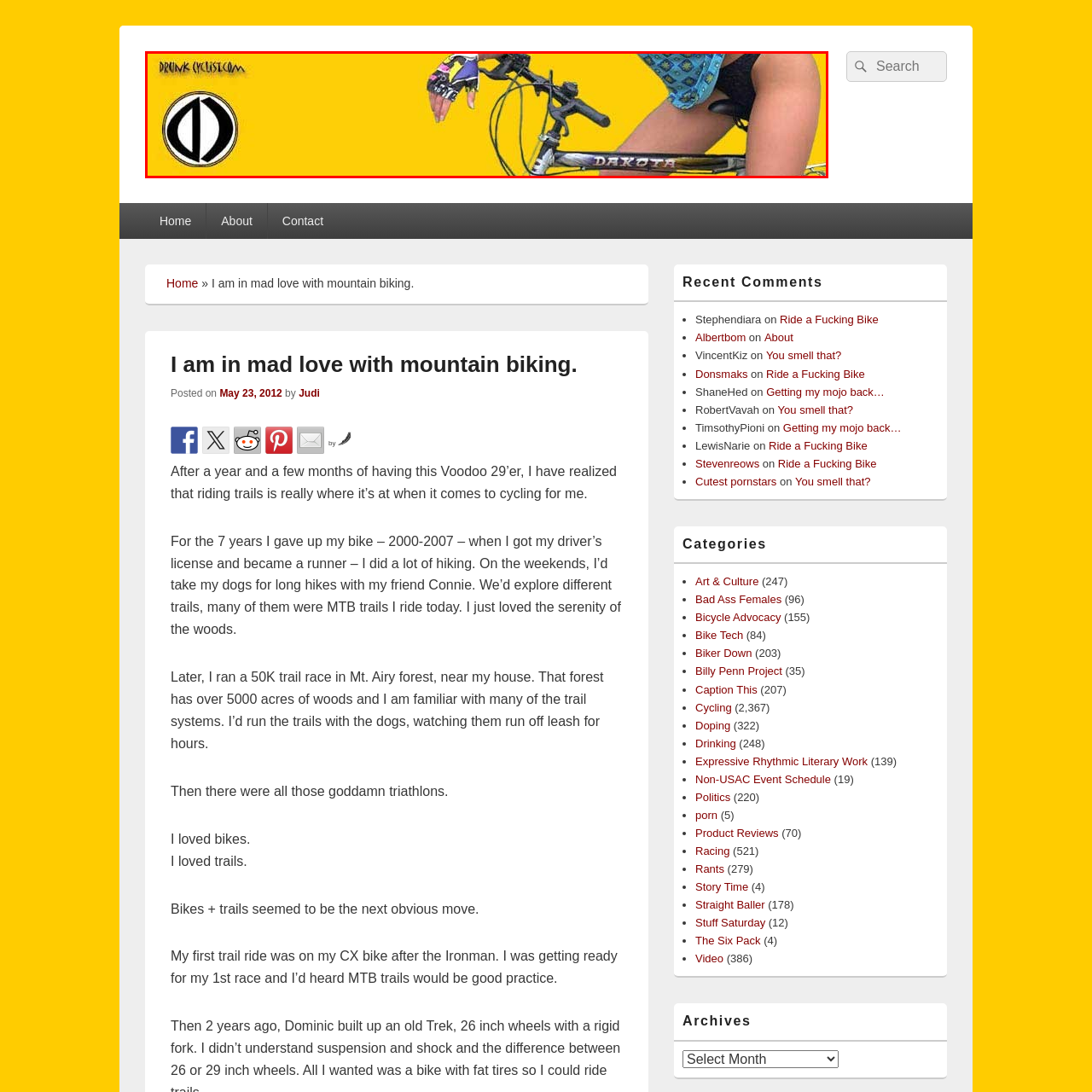Elaborate on the visual details of the image contained within the red boundary.

The image features a stylized graphic with a vibrant yellow background that conveys energy and enthusiasm for cycling. Prominently displayed is a close-up of a cyclist’s hand resting on the handlebars of a bike, adorned with colorful gloves that suggest a playful yet competitive spirit. The bike frame is partially visible, labeled “DAKOTA,” indicating a brand associated with mountain biking. To the left, the logo of “Drunkcyclist.com” features prominently, emphasizing the brand's identity within the cycling community. The overall composition captures a blend of sport, style, and the carefree nature often associated with biking culture.